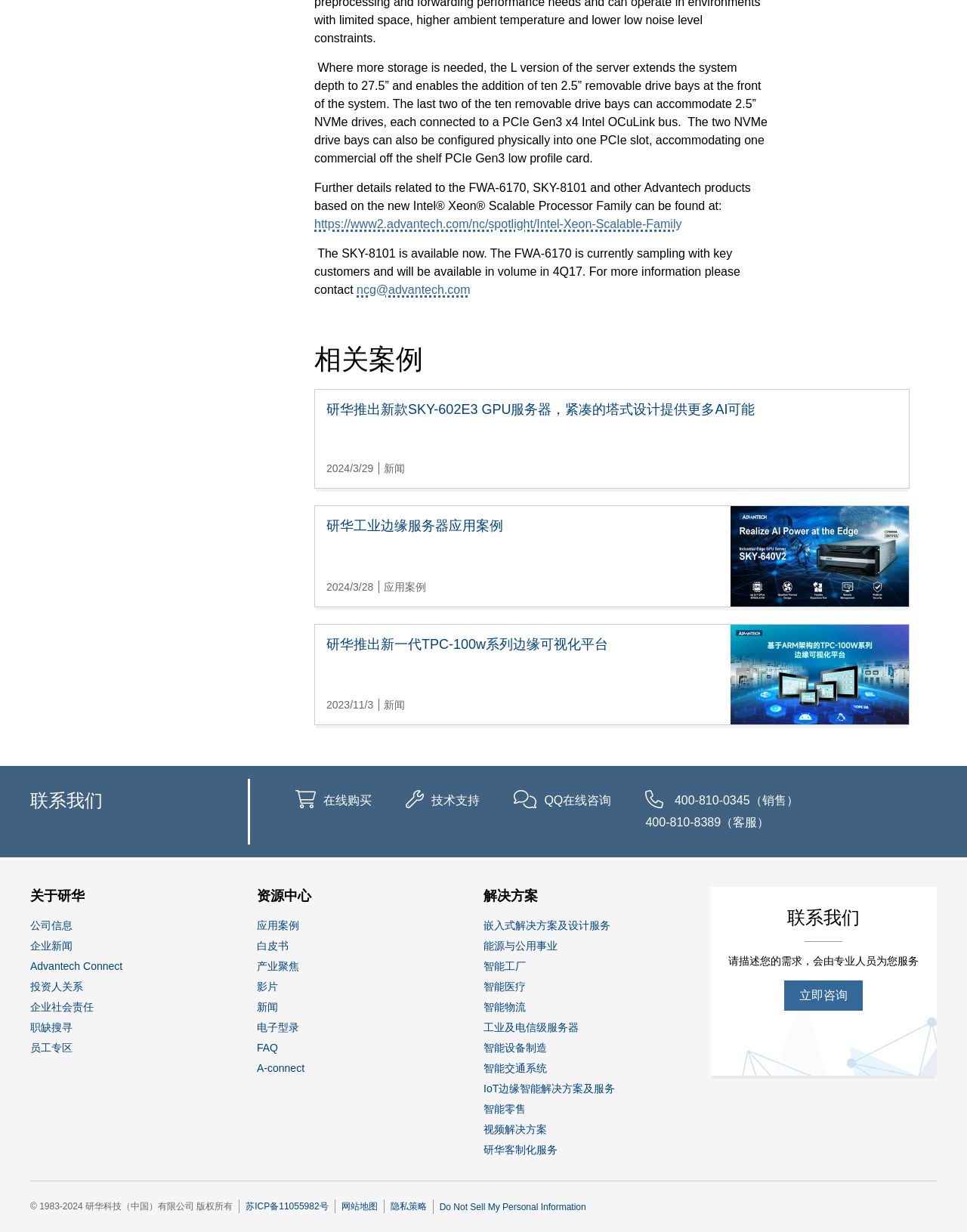Locate the bounding box coordinates of the element to click to perform the following action: 'Learn about company information'. The coordinates should be given as four float values between 0 and 1, in the form of [left, top, right, bottom].

[0.031, 0.745, 0.075, 0.761]